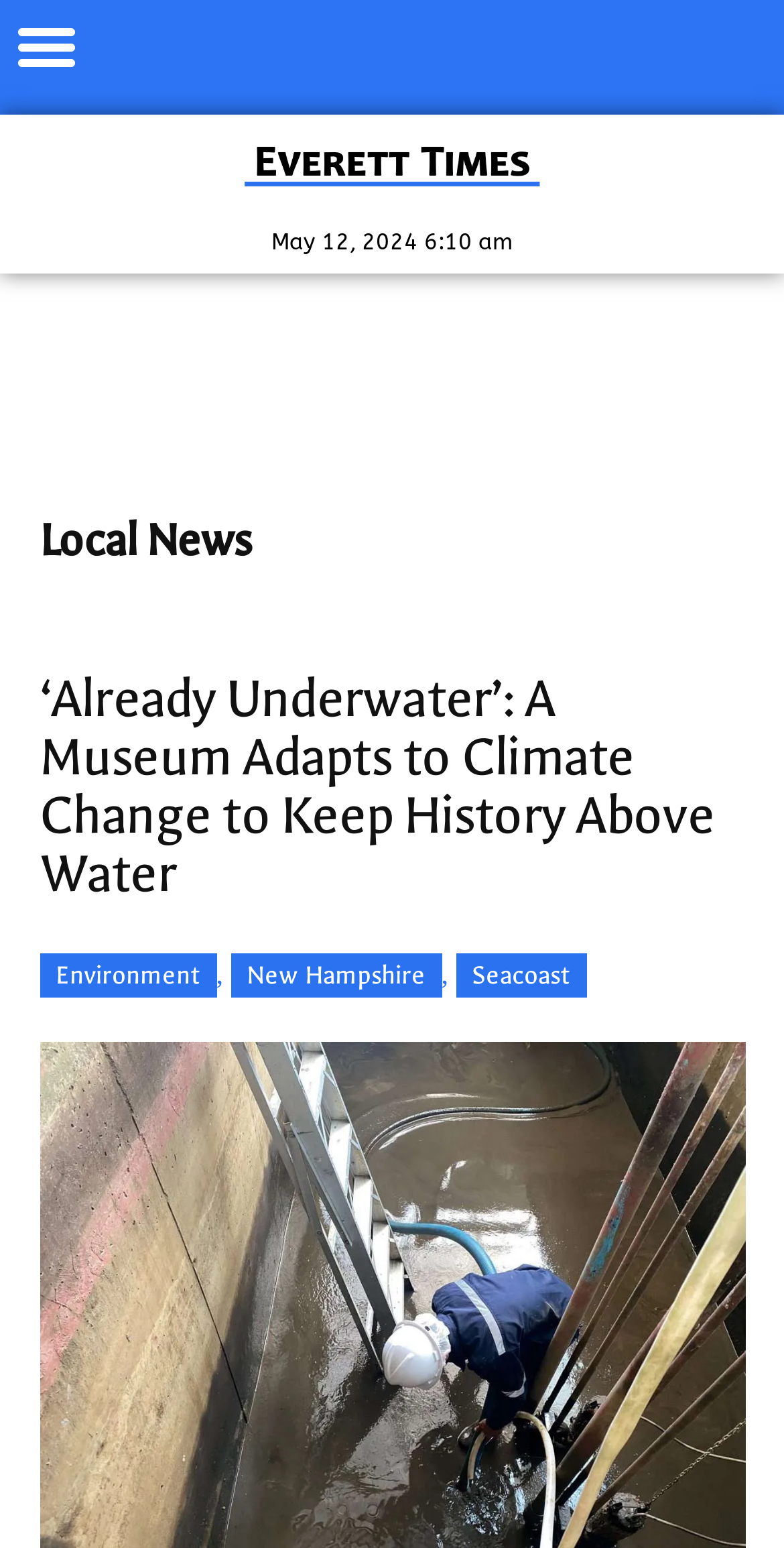Determine the main headline from the webpage and extract its text.

‘Already Underwater’: A Museum Adapts to Climate Change to Keep History Above Water